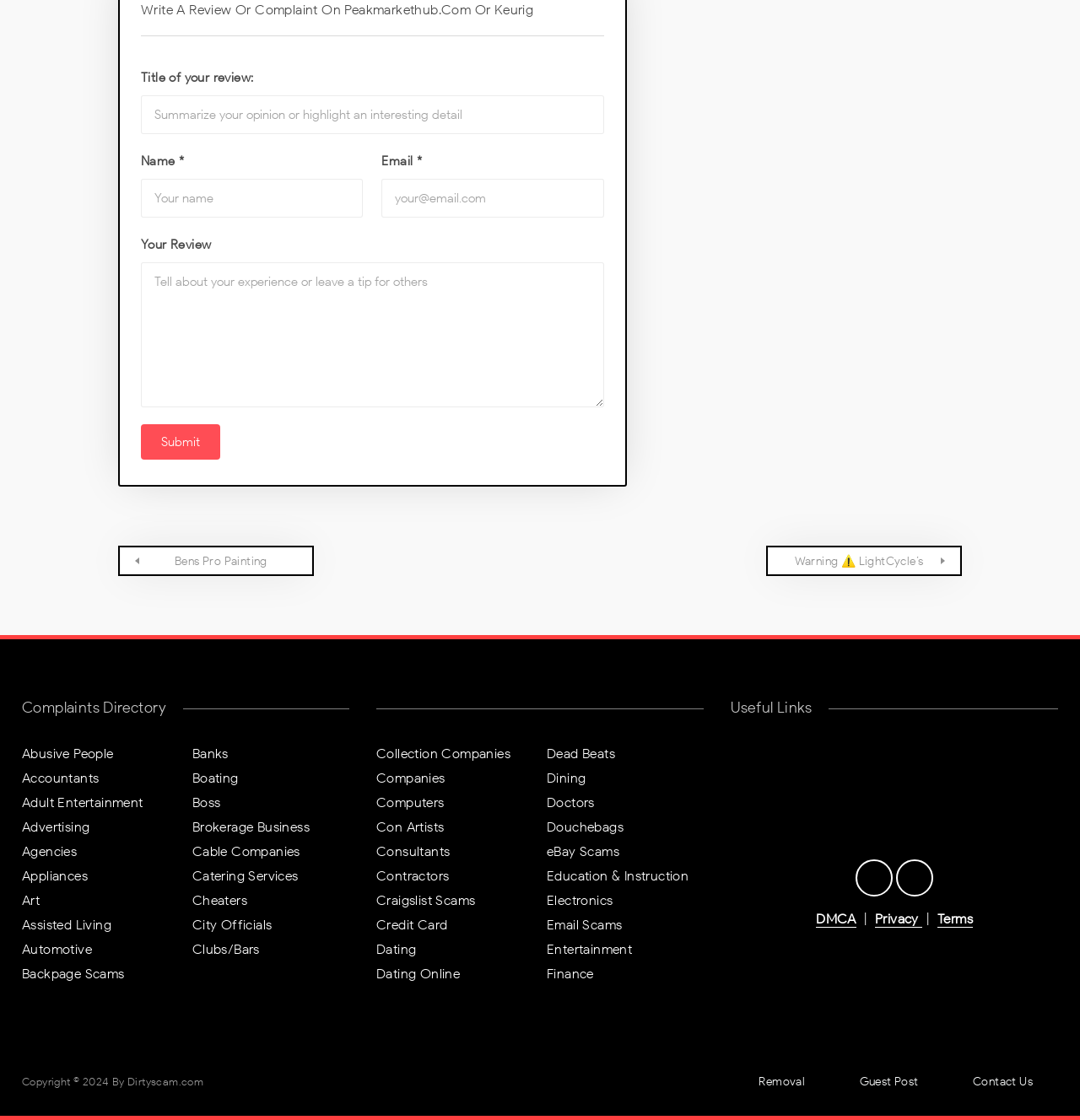What is the copyright year mentioned at the bottom of the webpage?
Examine the screenshot and reply with a single word or phrase.

2024